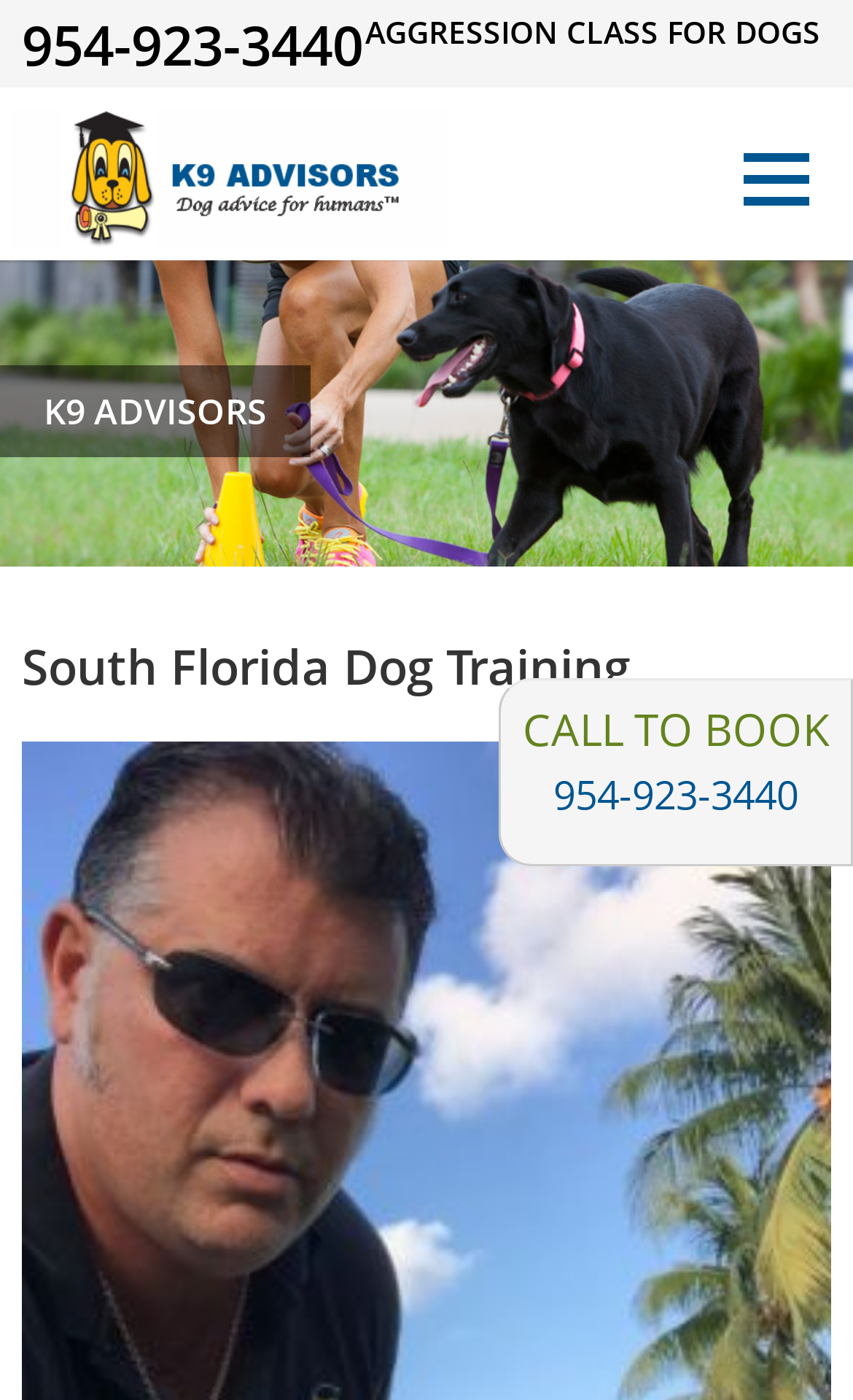Explain the webpage in detail.

The webpage is about an aggression class for dogs, specifically highlighting the use of positive reinforcement techniques. At the top-left corner, there is a phone number "954-923-3440" displayed prominently. Below it, a large heading "AGGRESSION CLASS FOR DOGS" spans almost the entire width of the page. 

To the right of the phone number, there is a link "Aggression Class for Dogs - K9 Advisors" accompanied by an image with the same name. This link is positioned slightly below the top edge of the page. 

On the top-right corner, there are three links placed horizontally, but their contents are not specified. 

Further down, a heading "K9 ADVISORS" is placed on the left side, followed by another heading "South Florida Dog Training" below it. 

On the right side, a heading "CALL TO BOOK" is displayed, accompanied by a link with the phone number "954-923-3440" below it.